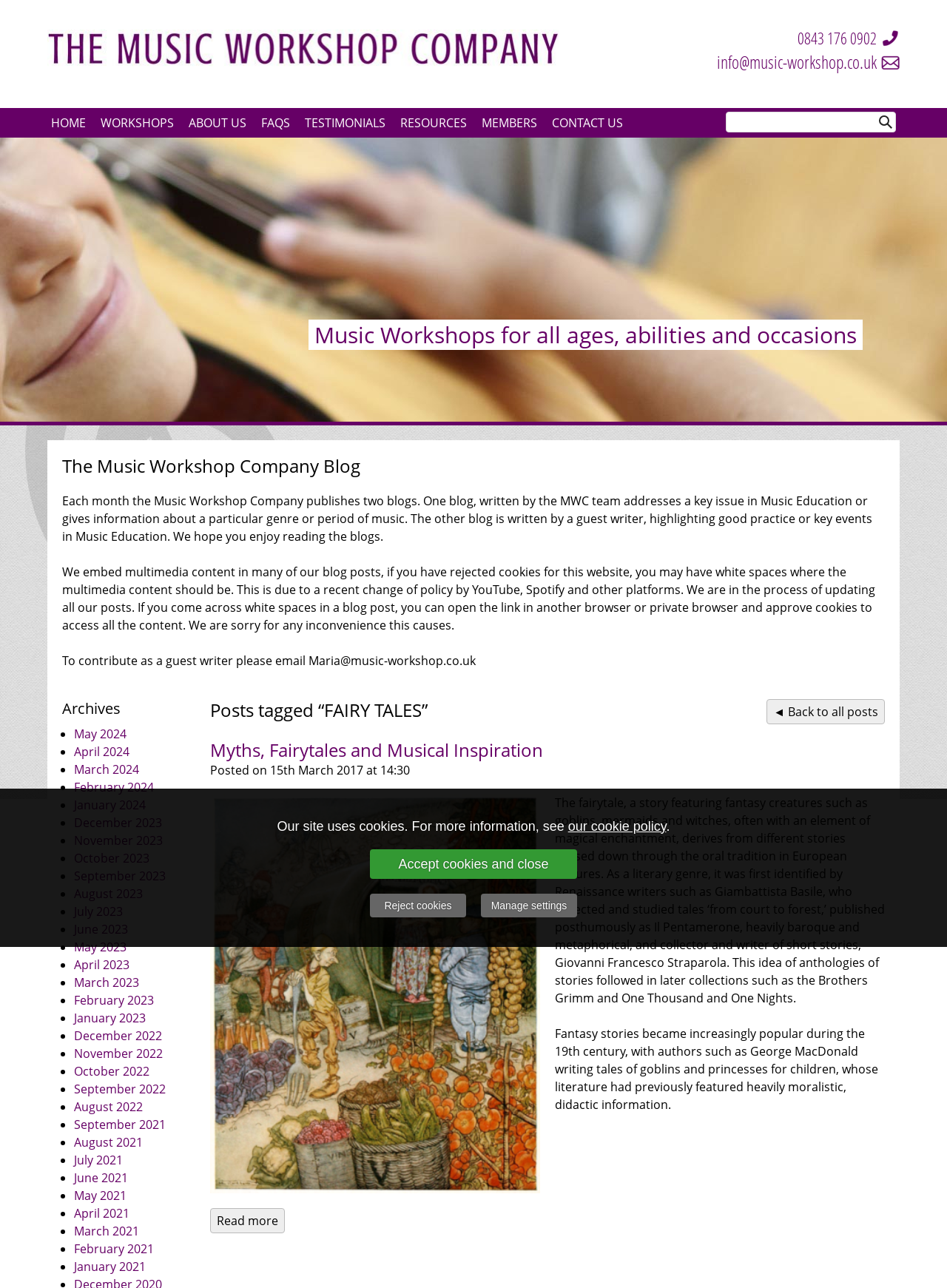Please locate the bounding box coordinates of the element that needs to be clicked to achieve the following instruction: "Read the blog post 'Myths, Fairytales and Musical Inspiration'". The coordinates should be four float numbers between 0 and 1, i.e., [left, top, right, bottom].

[0.222, 0.574, 0.934, 0.981]